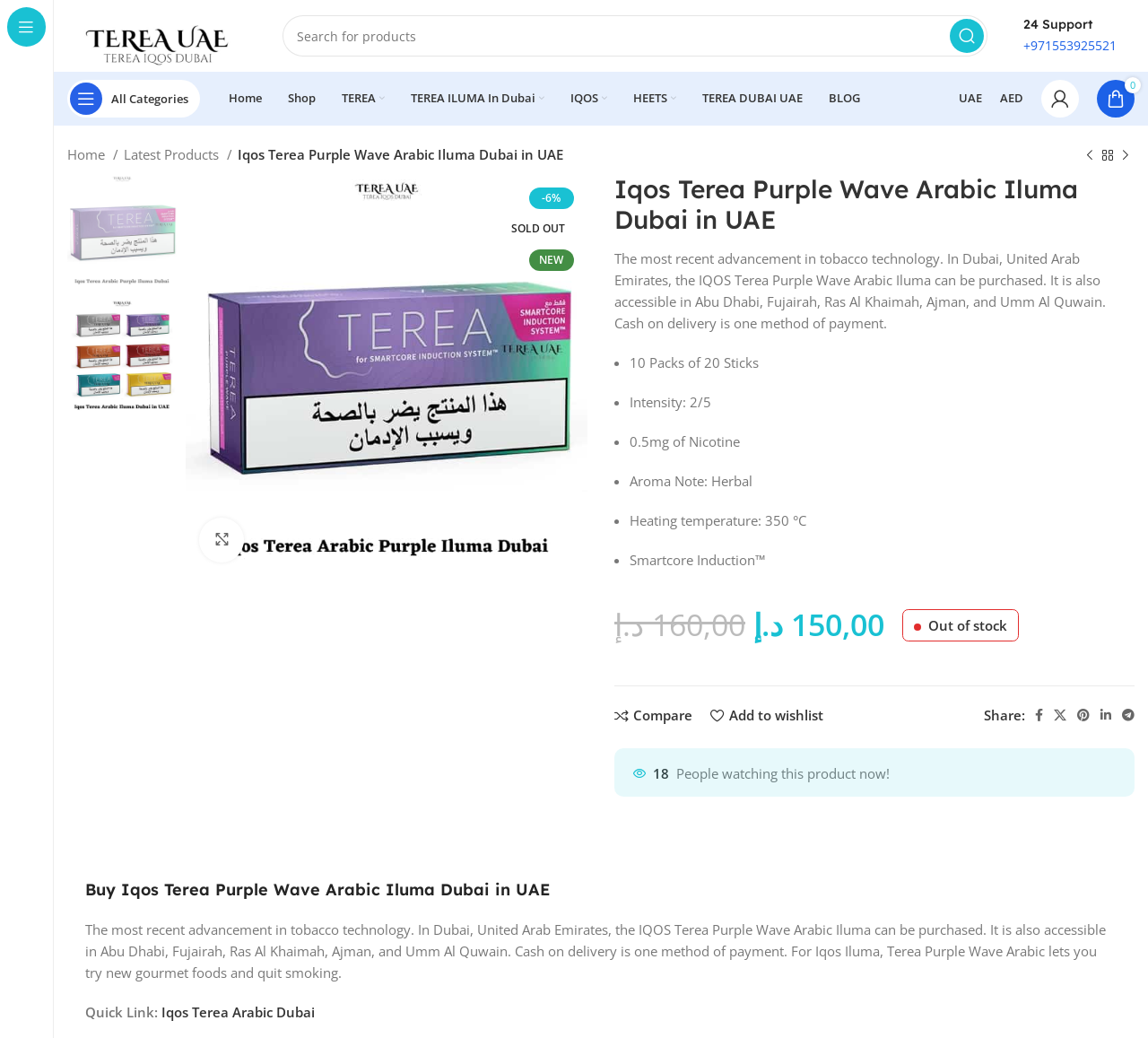Analyze the image and provide a detailed answer to the question: What is the original price of the product?

I found the answer by looking at the text 'Original price was: 160,00 د.إ.' which is located below the product image and description.